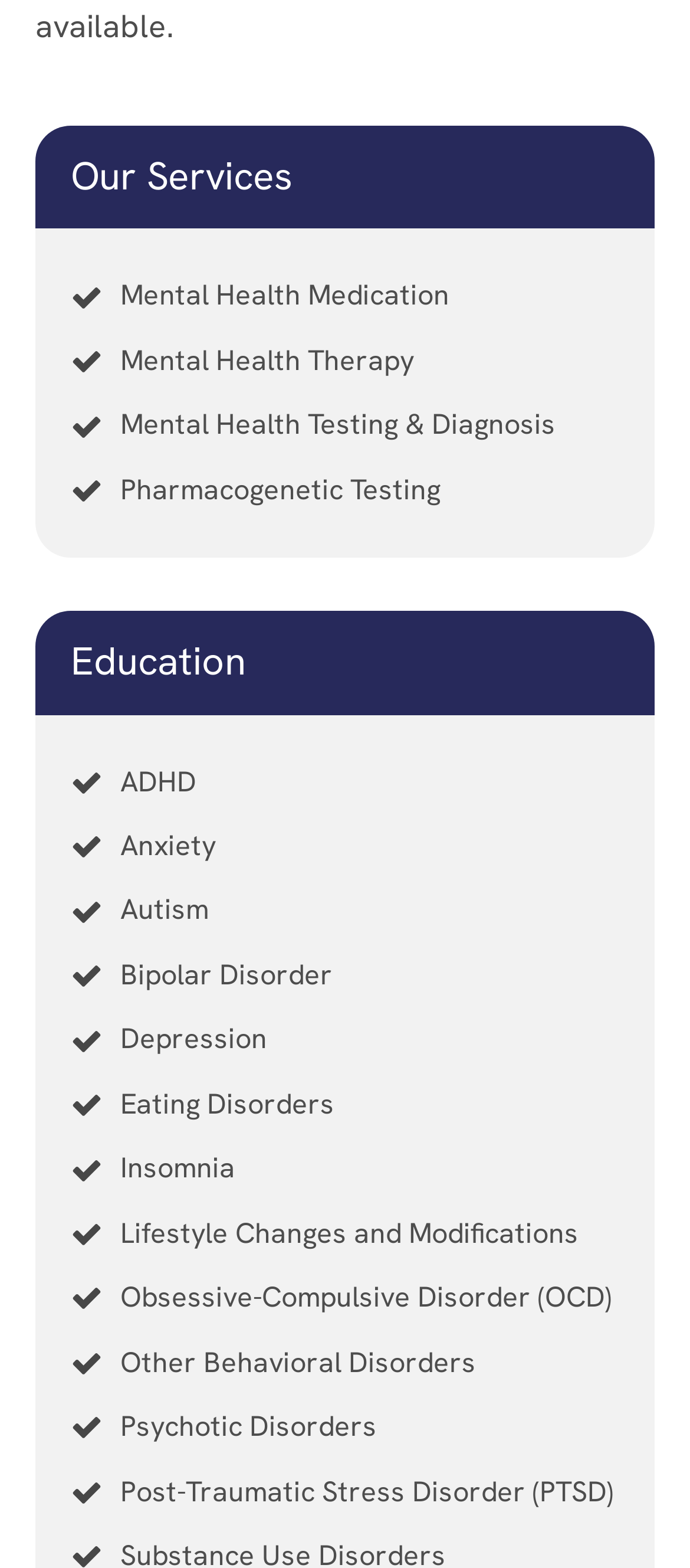From the webpage screenshot, predict the bounding box of the UI element that matches this description: "Lifestyle Changes and Modifications".

[0.103, 0.766, 0.89, 0.808]